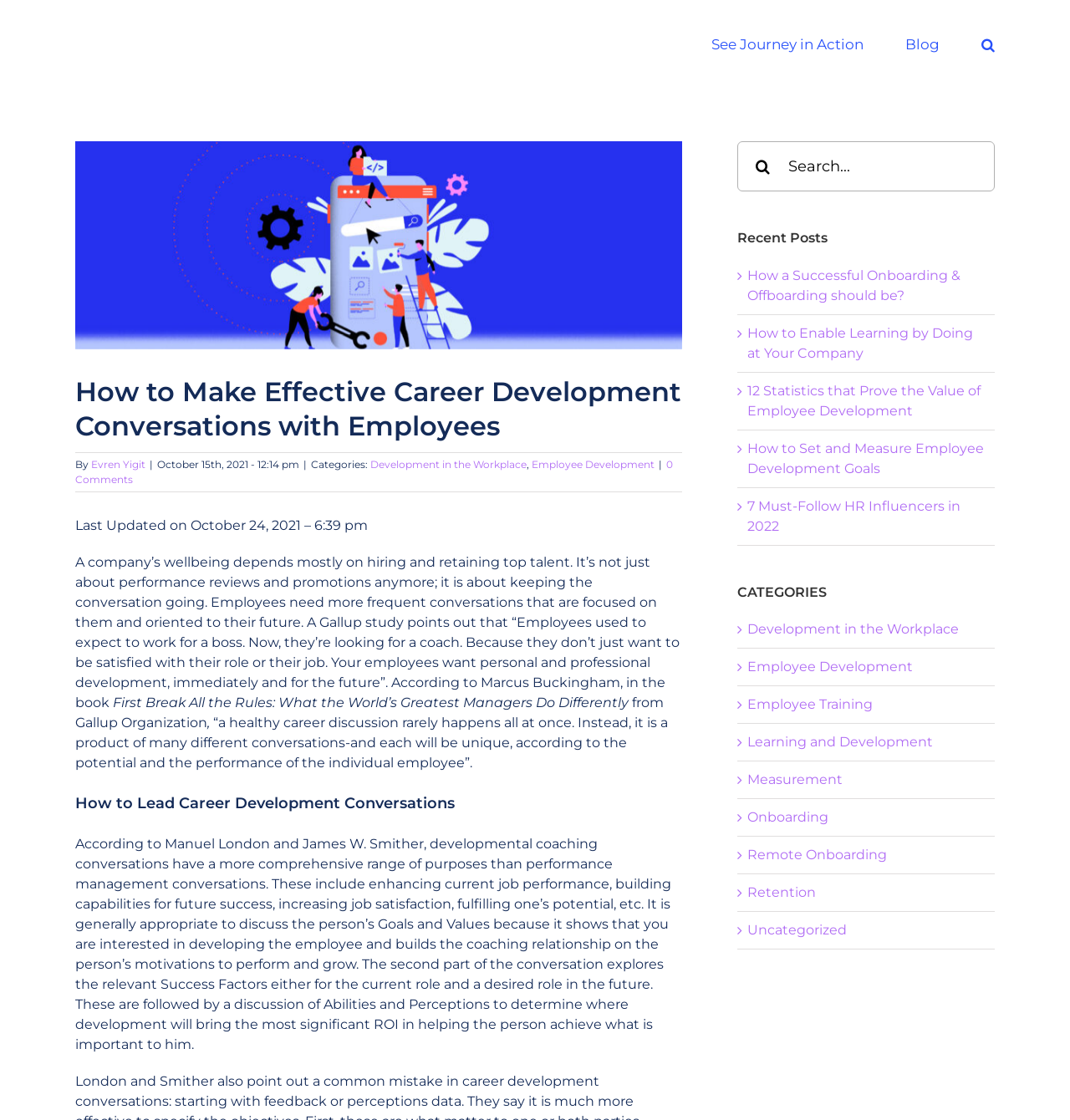Extract the text of the main heading from the webpage.

How to Make Effective Career Development Conversations with Employees